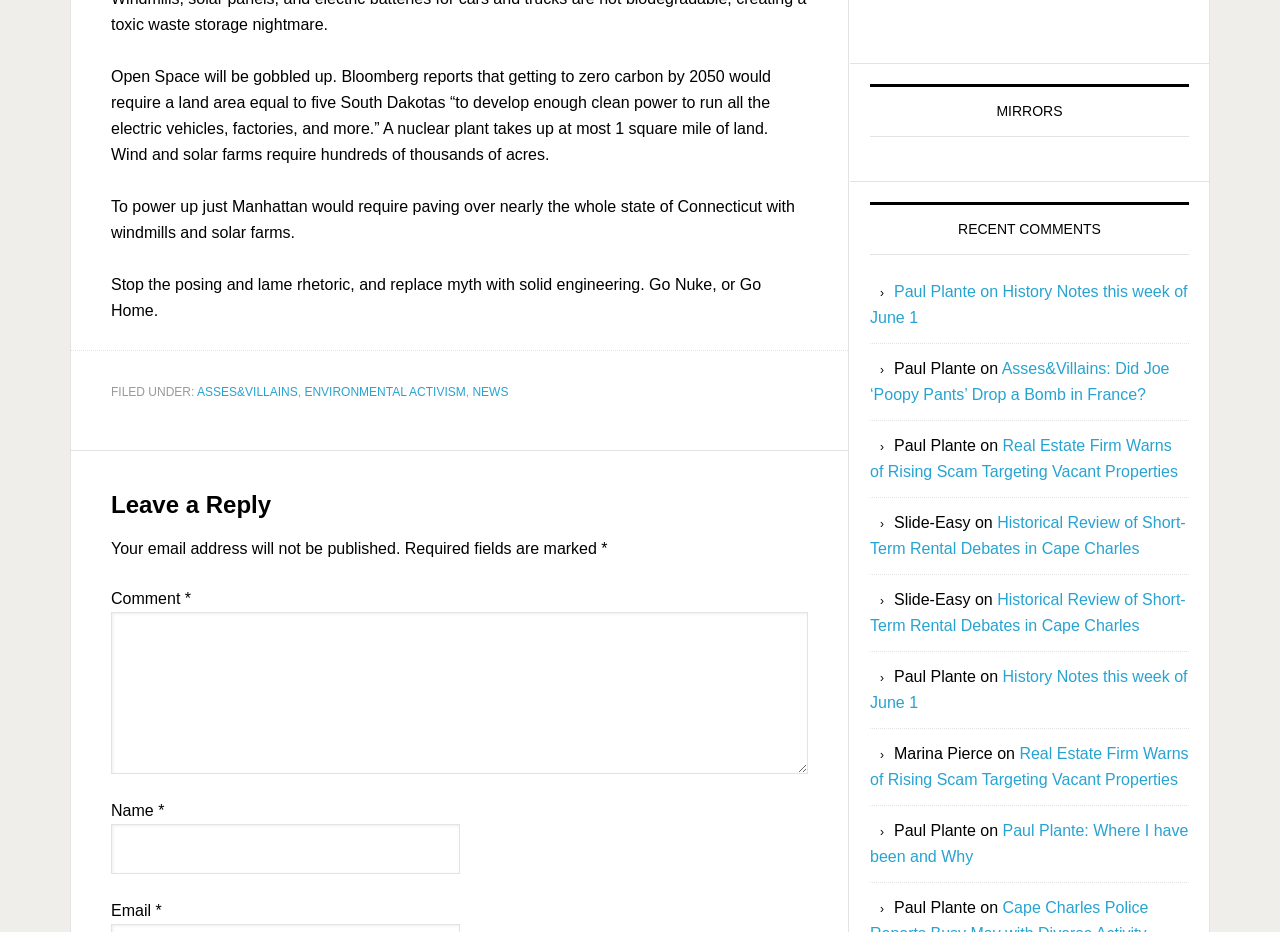Can you find the bounding box coordinates of the area I should click to execute the following instruction: "Click on 'RECENT COMMENTS'"?

[0.68, 0.217, 0.929, 0.274]